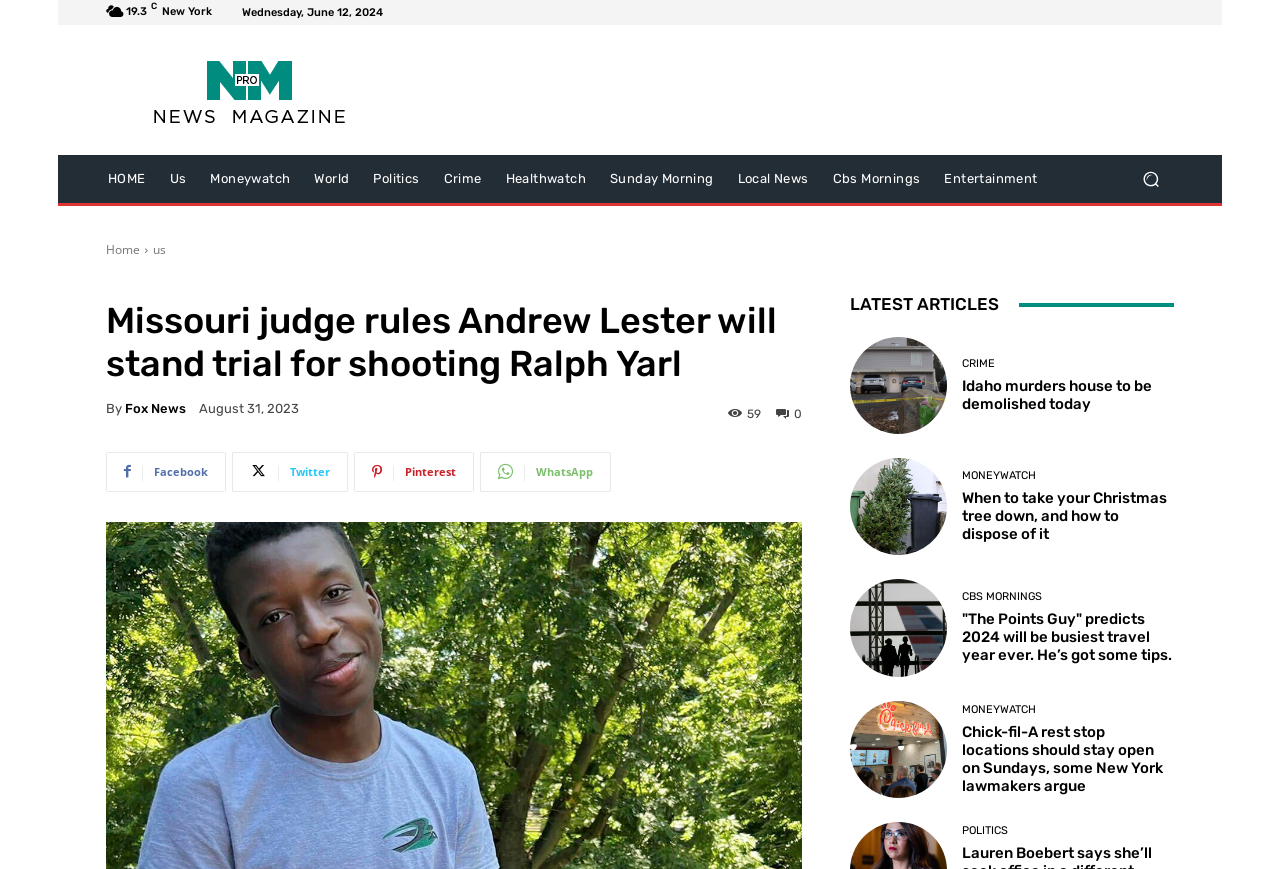Please identify the bounding box coordinates of the element's region that needs to be clicked to fulfill the following instruction: "Click the 'HOME' link". The bounding box coordinates should consist of four float numbers between 0 and 1, i.e., [left, top, right, bottom].

[0.075, 0.178, 0.123, 0.234]